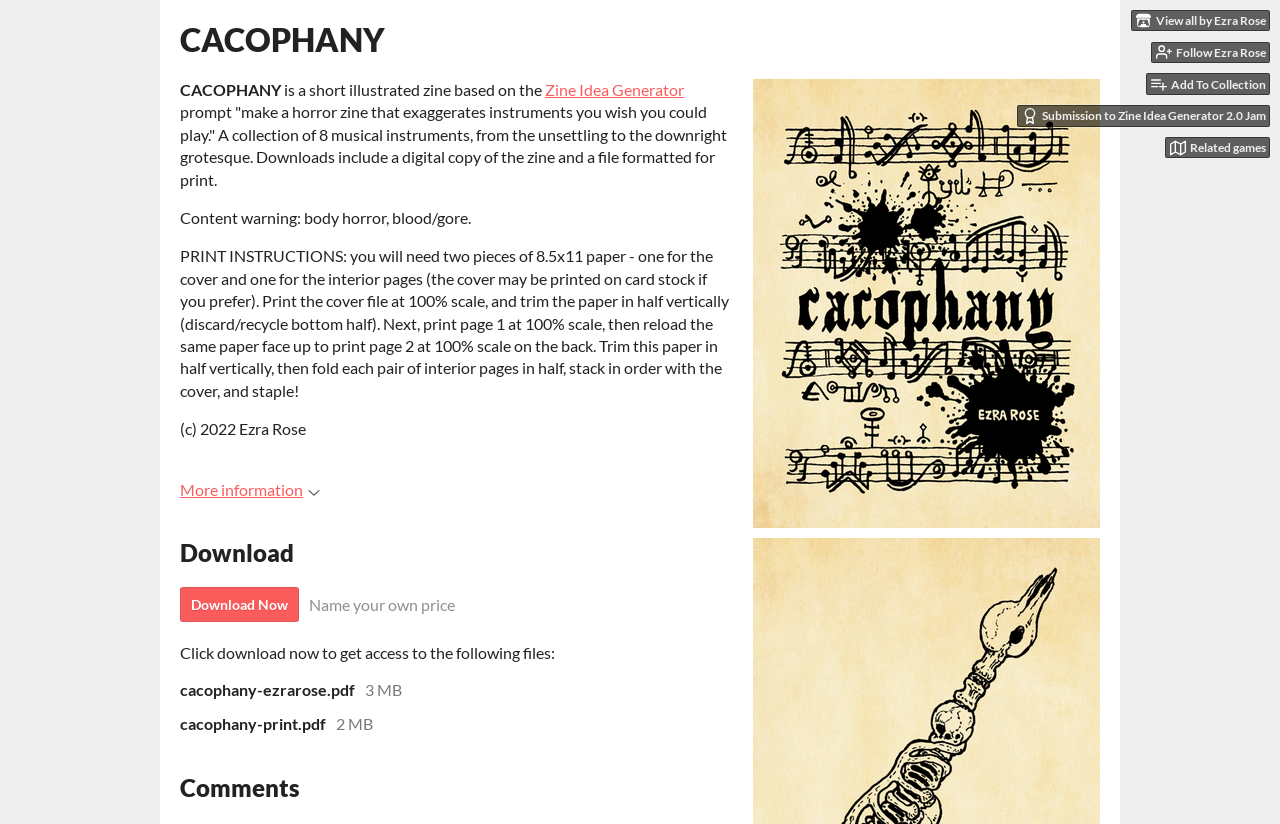Refer to the element description Follow Ezra RoseFollowFollowing Ezra RoseFollowing and identify the corresponding bounding box in the screenshot. Format the coordinates as (top-left x, top-left y, bottom-right x, bottom-right y) with values in the range of 0 to 1.

[0.899, 0.051, 0.992, 0.077]